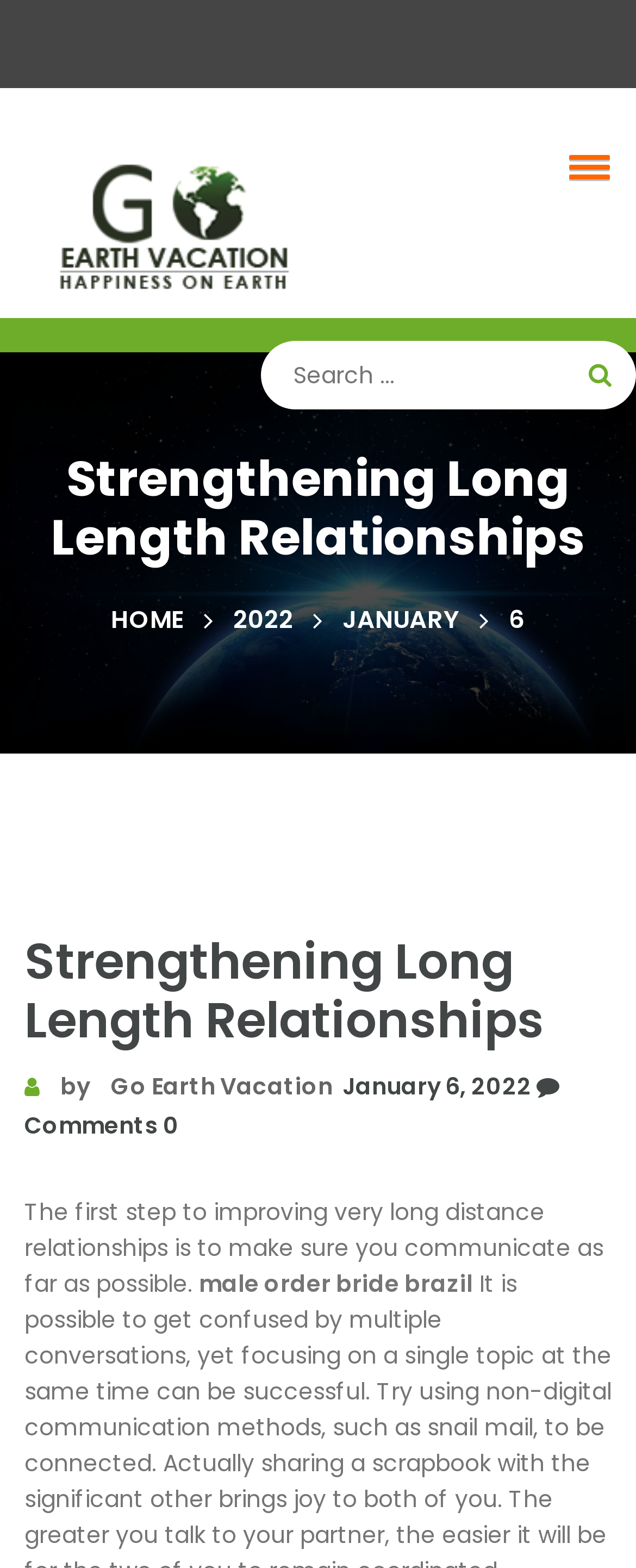Use a single word or phrase to answer this question: 
What is the purpose of the textbox?

Search